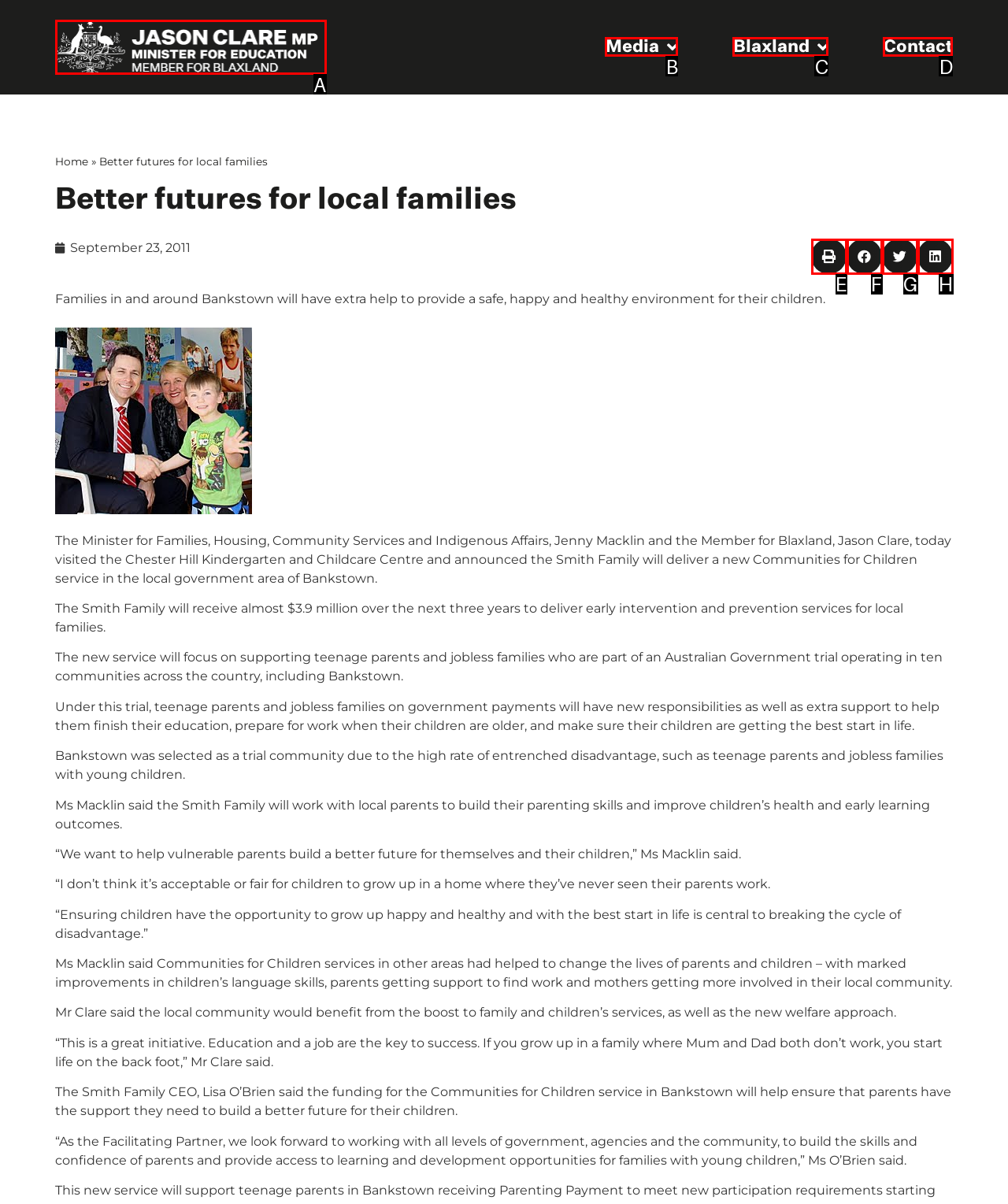Determine which option matches the description: About us. Answer using the letter of the option.

None